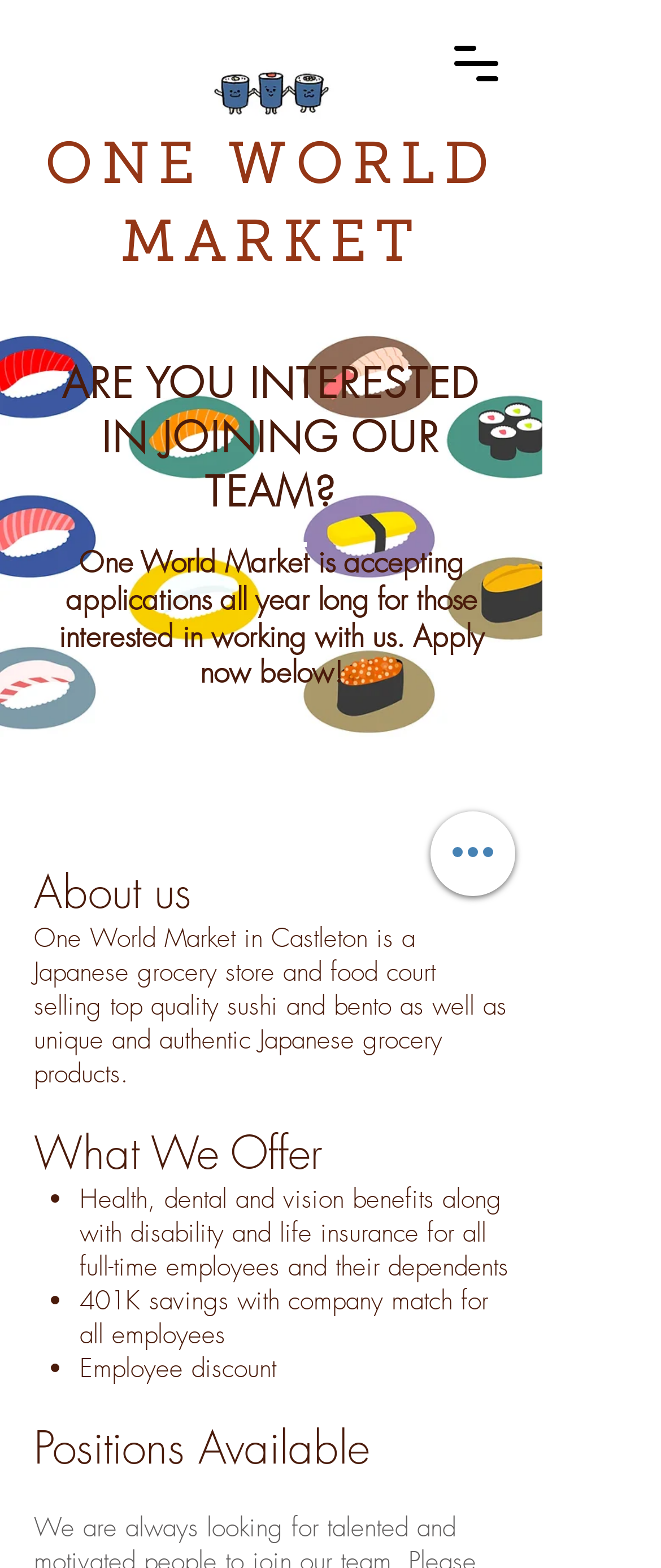Identify and provide the main heading of the webpage.

ONE WORLD MARKET